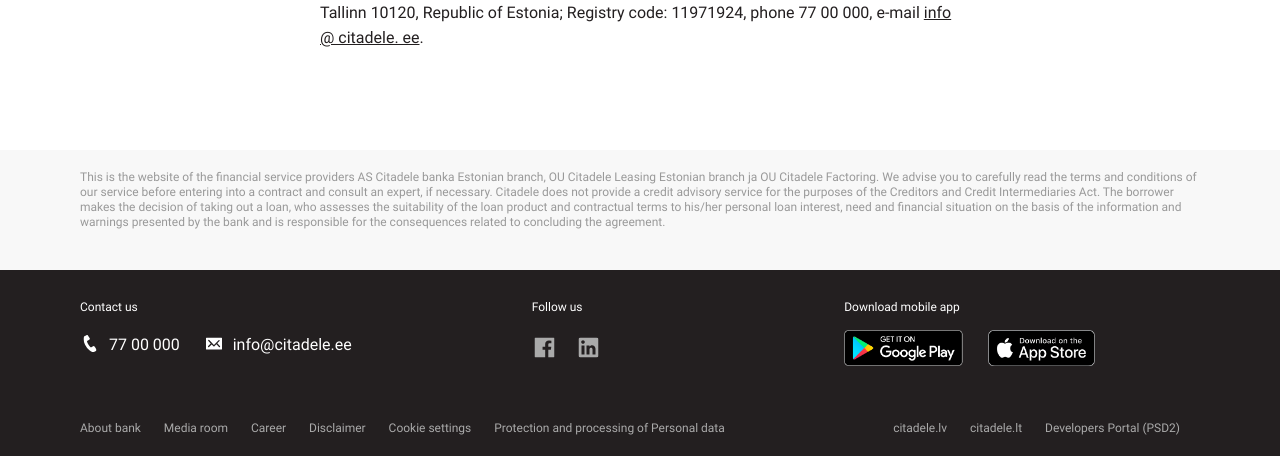What is the purpose of the website? Analyze the screenshot and reply with just one word or a short phrase.

Financial services